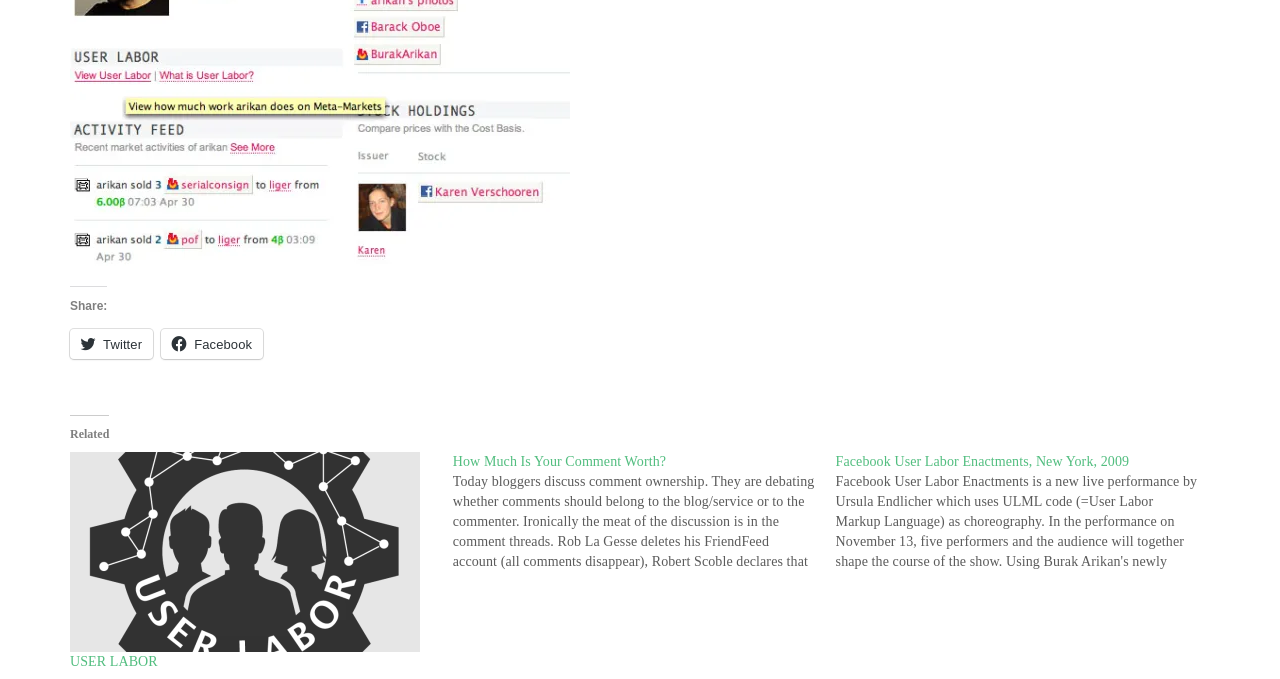Identify the coordinates of the bounding box for the element described below: "USER LABOR". Return the coordinates as four float numbers between 0 and 1: [left, top, right, bottom].

[0.055, 0.964, 0.123, 0.986]